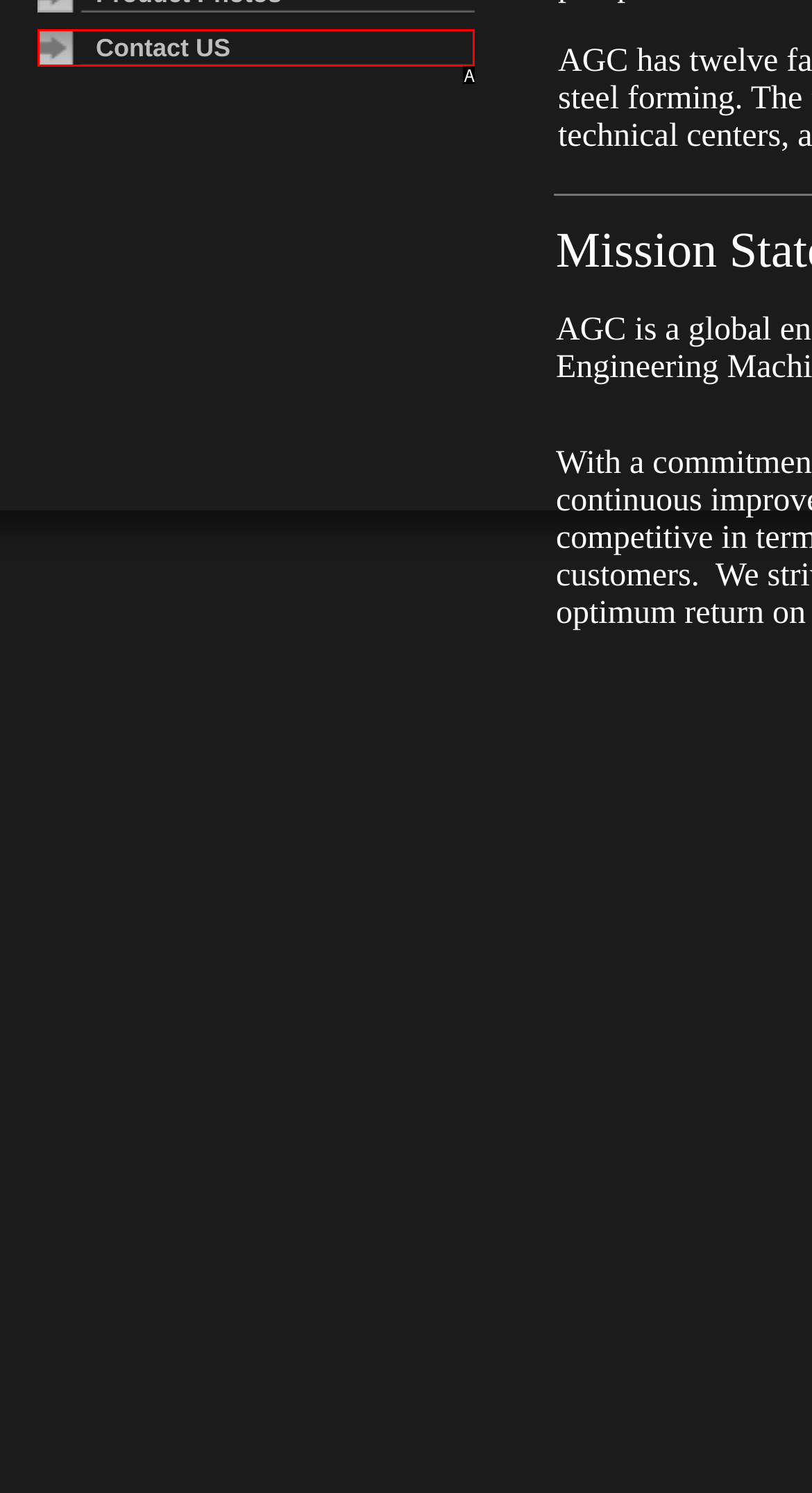Match the HTML element to the description: Contact US. Respond with the letter of the correct option directly.

A